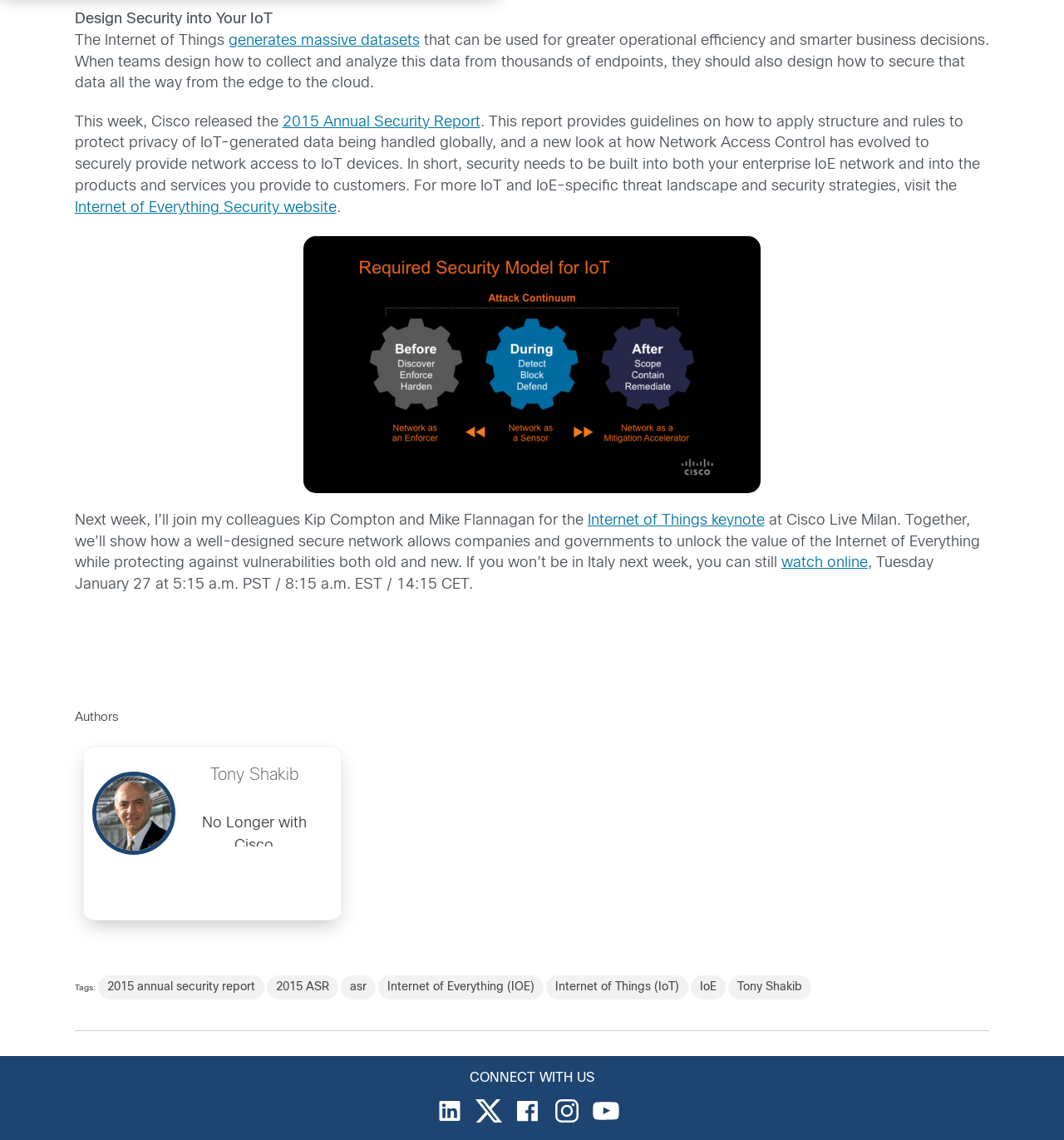Please identify the coordinates of the bounding box for the clickable region that will accomplish this instruction: "Click on the link to learn how one of the world’s largest oil & gas companies utilizes best practices to fend off physical and cyber threats".

[0.07, 0.068, 0.927, 0.099]